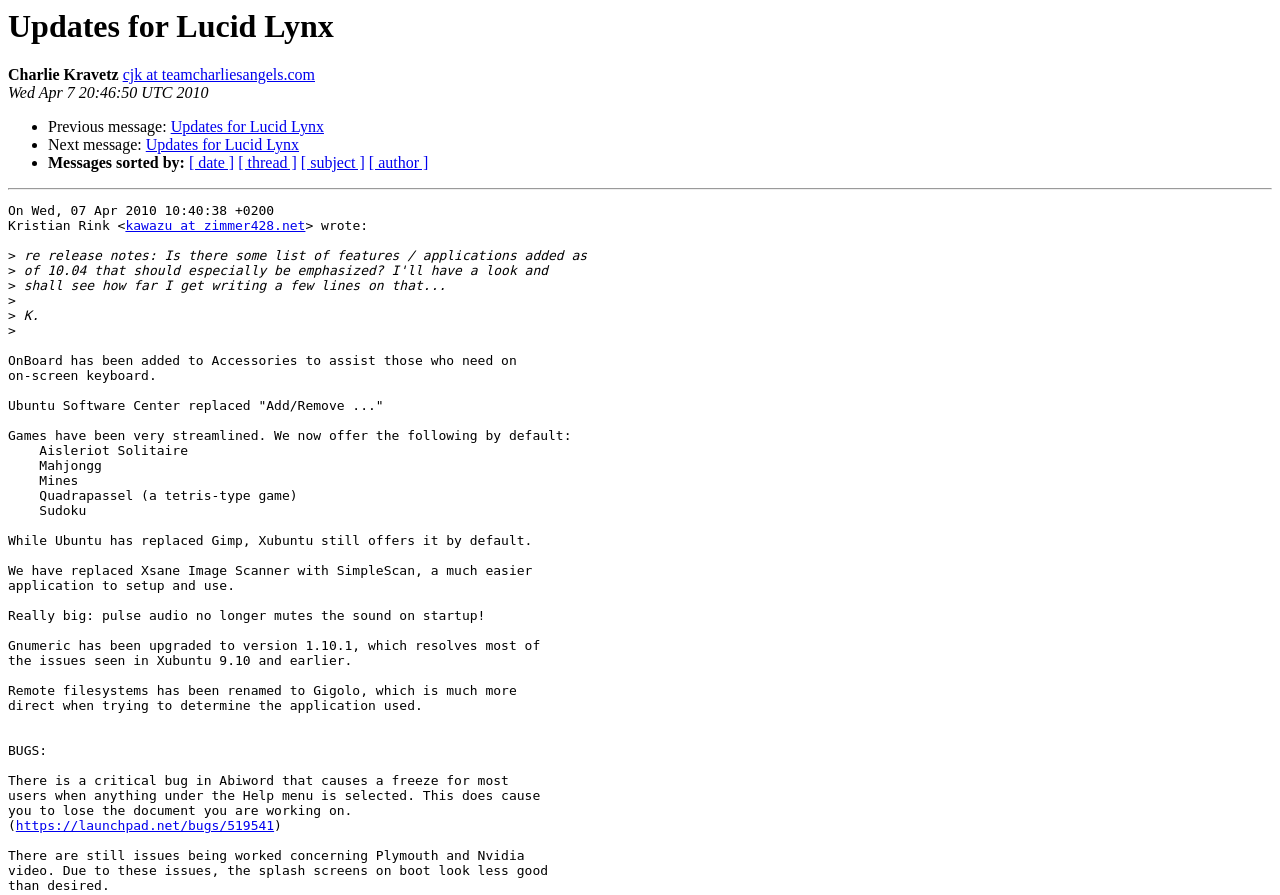Look at the image and write a detailed answer to the question: 
What is the date of this message?

The date of this message is Wed Apr 7 20:46:50 UTC 2010, which is indicated by the StaticText element 'Wed Apr 7 20:46:50 UTC 2010' at the top of the webpage.